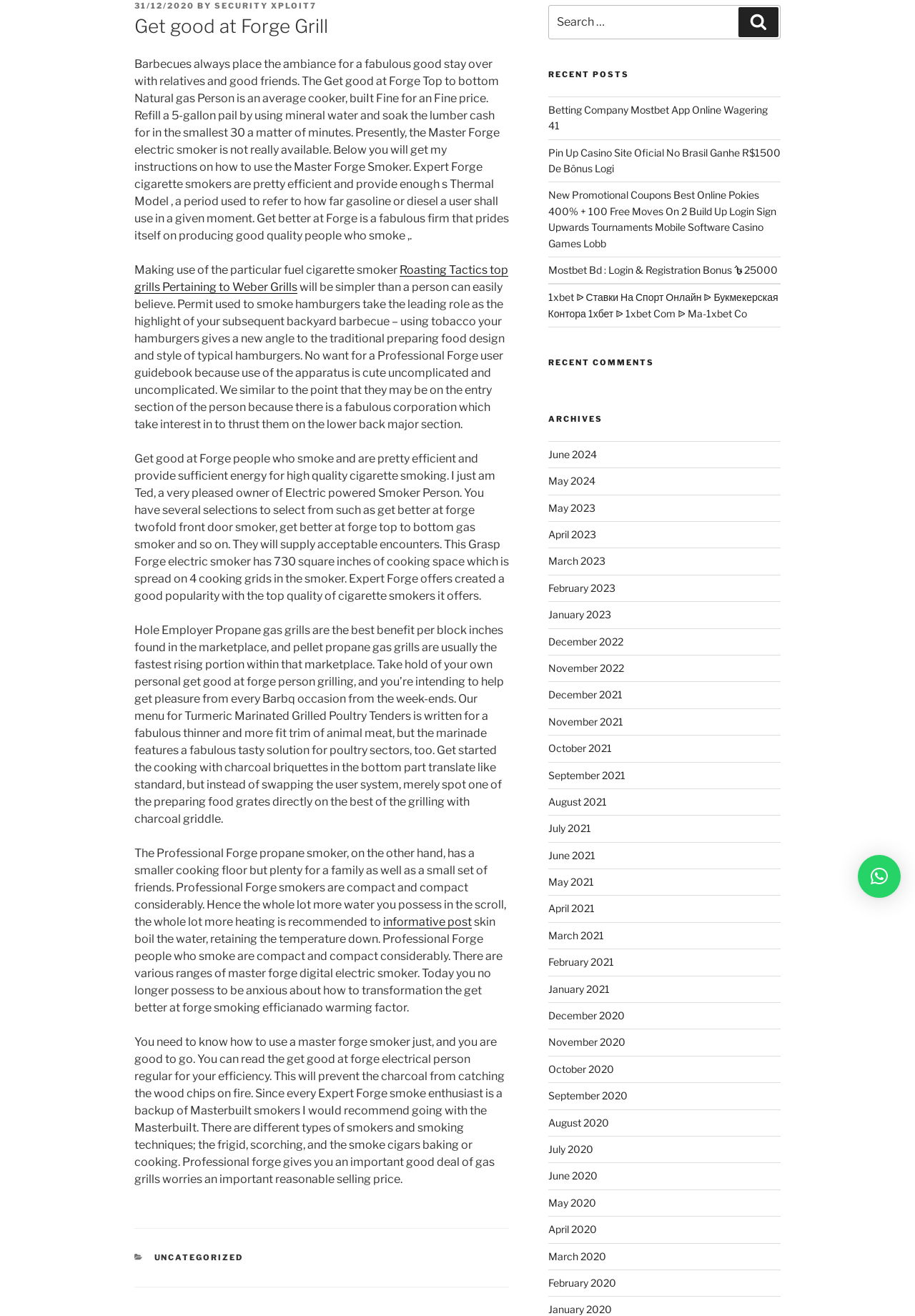Using the element description provided, determine the bounding box coordinates in the format (top-left x, top-left y, bottom-right x, bottom-right y). Ensure that all values are floating point numbers between 0 and 1. Element description: 31/12/202005/12/2021

[0.147, 0.001, 0.212, 0.008]